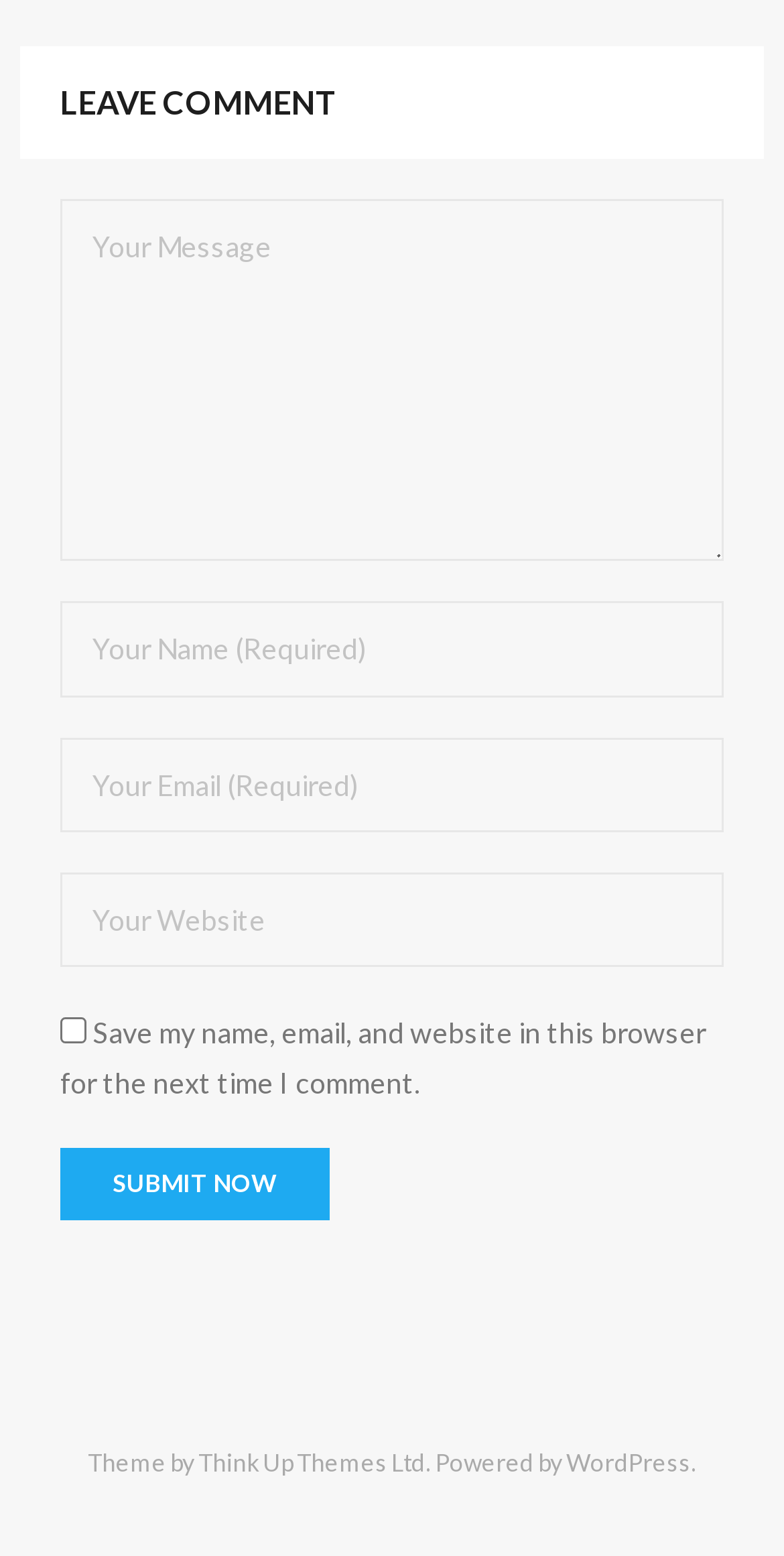Identify the bounding box coordinates for the region to click in order to carry out this instruction: "Visit WordPress". Provide the coordinates using four float numbers between 0 and 1, formatted as [left, top, right, bottom].

[0.722, 0.93, 0.881, 0.95]